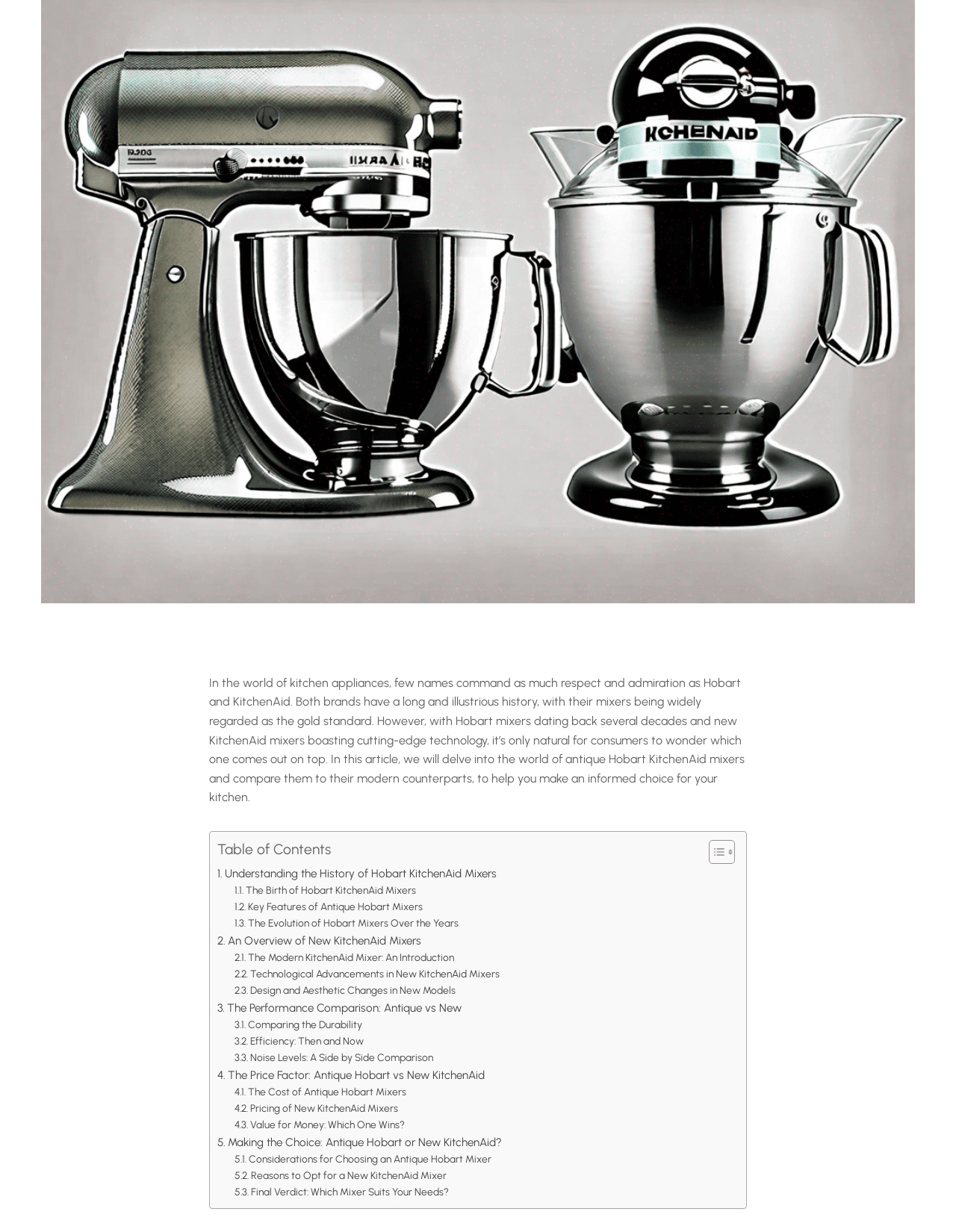Based on the element description Toggle, identify the bounding box coordinates for the UI element. The coordinates should be in the format (top-left x, top-left y, bottom-right x, bottom-right y) and within the 0 to 1 range.

[0.73, 0.681, 0.765, 0.702]